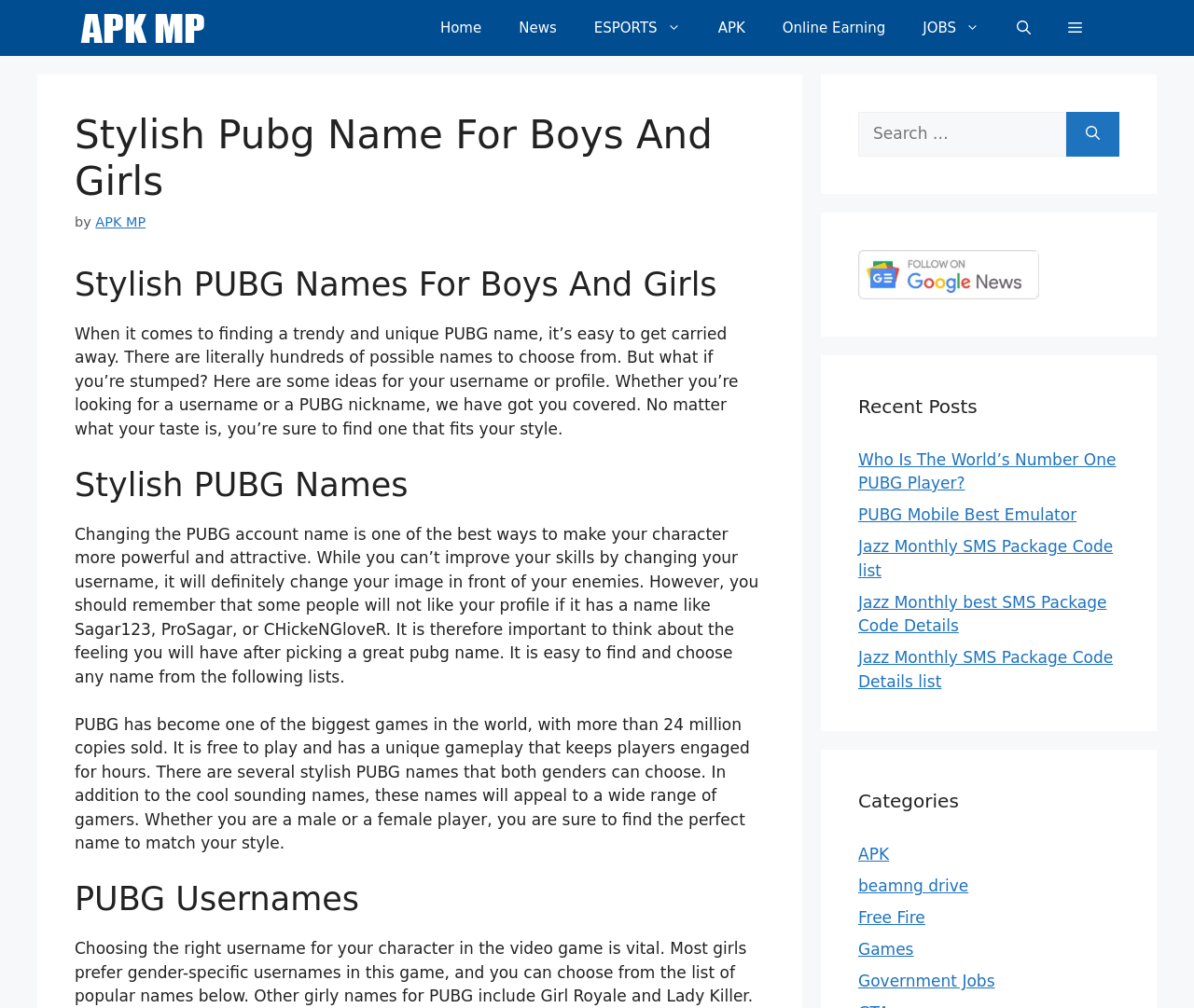Locate the UI element described by PUBG Mobile Best Emulator and provide its bounding box coordinates. Use the format (top-left x, top-left y, bottom-right x, bottom-right y) with all values as floating point numbers between 0 and 1.

[0.719, 0.501, 0.902, 0.52]